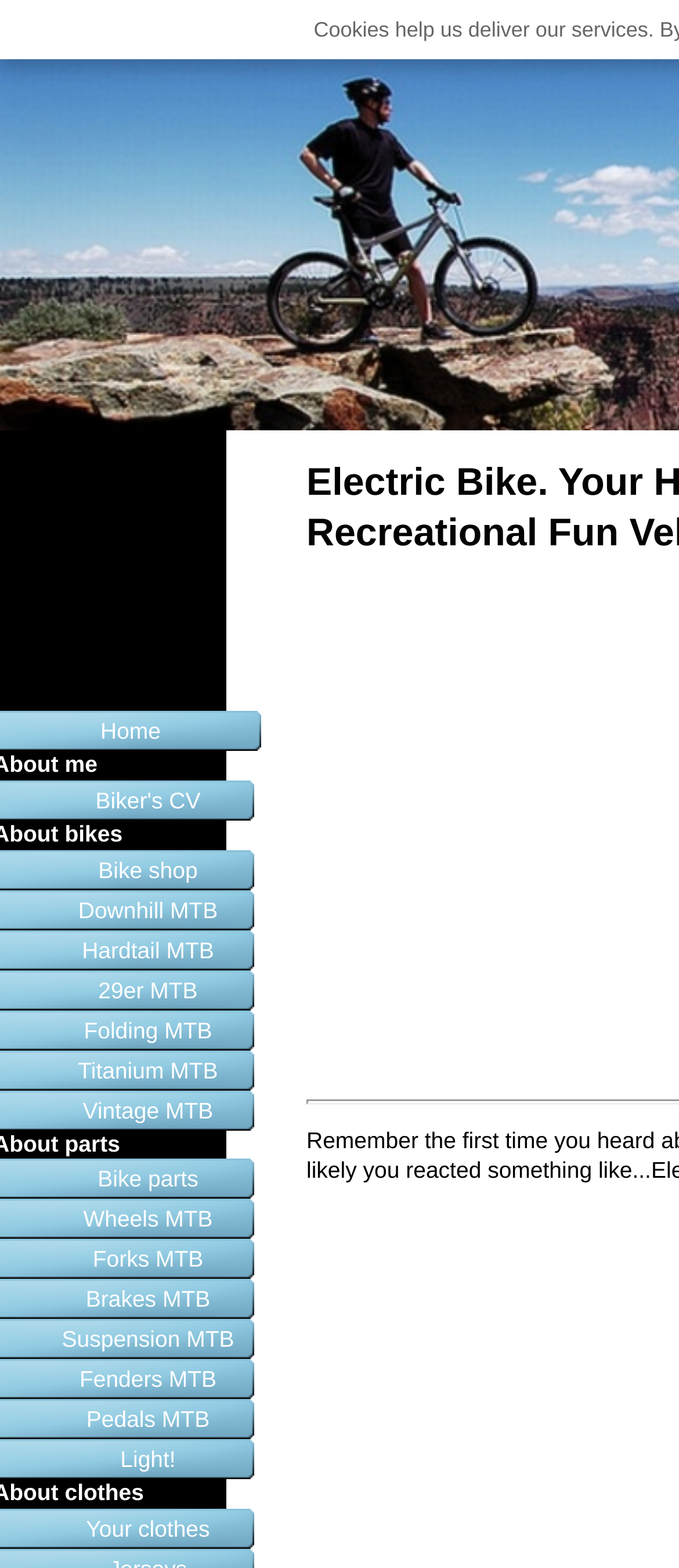Please determine the bounding box of the UI element that matches this description: Home. The coordinates should be given as (top-left x, top-left y, bottom-right x, bottom-right y), with all values between 0 and 1.

[0.0, 0.453, 0.385, 0.479]